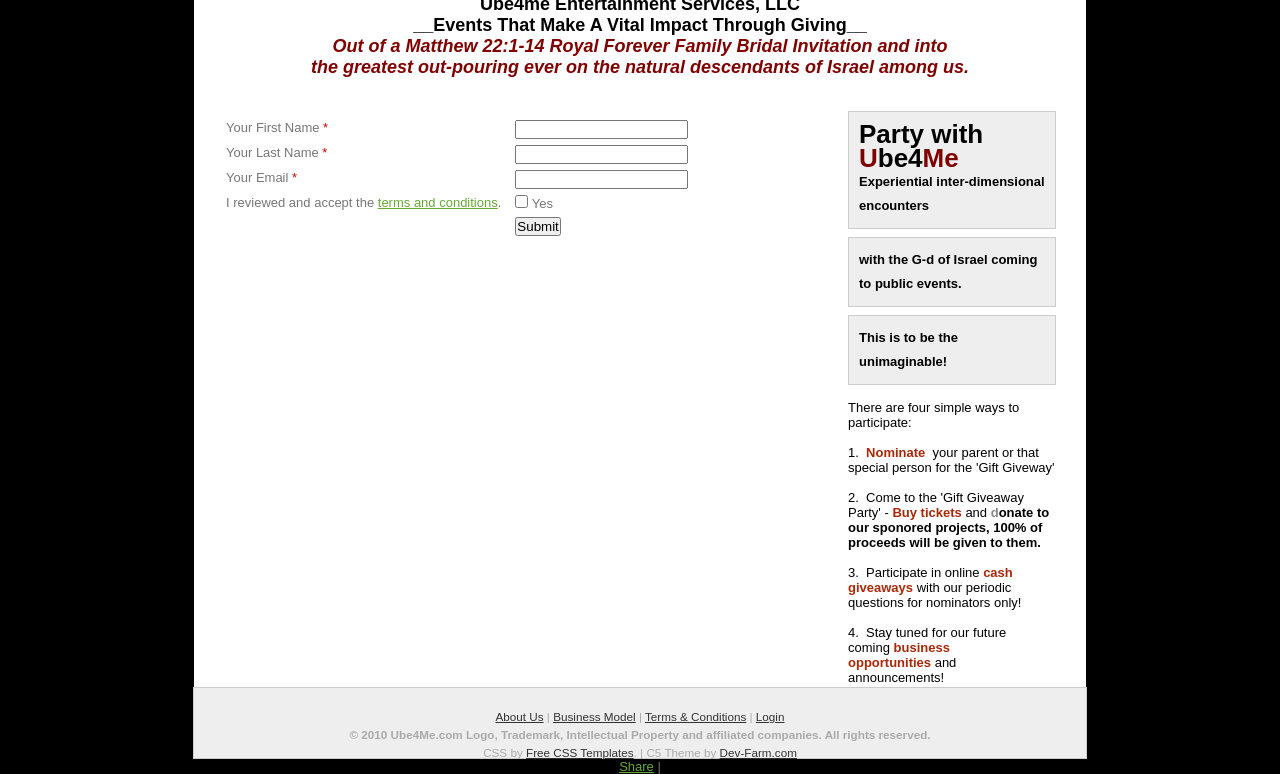Could you determine the bounding box coordinates of the clickable element to complete the instruction: "Login"? Provide the coordinates as four float numbers between 0 and 1, i.e., [left, top, right, bottom].

[0.591, 0.917, 0.613, 0.934]